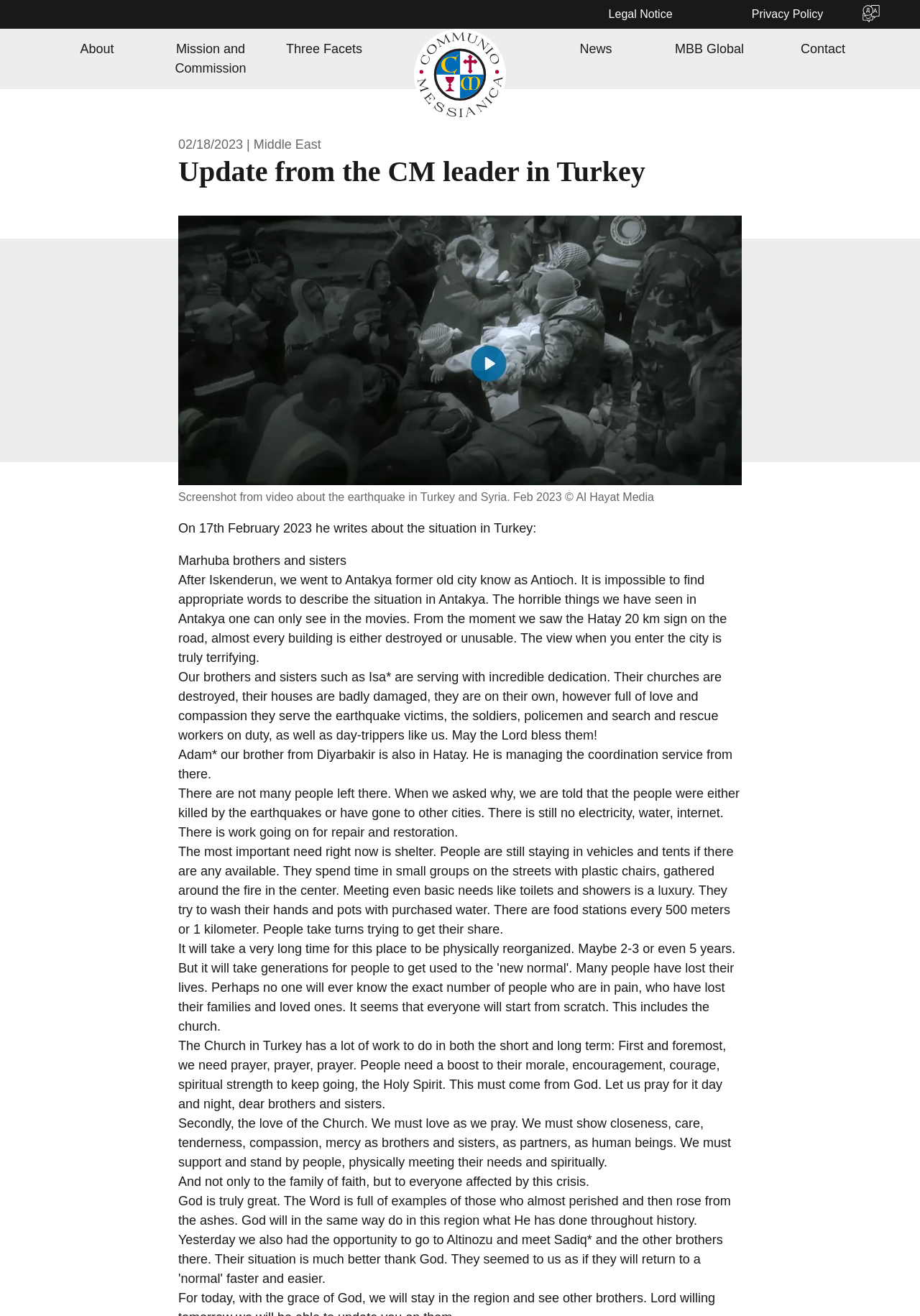Please specify the coordinates of the bounding box for the element that should be clicked to carry out this instruction: "View the 'Hiring' page by clicking on the link". The coordinates must be four float numbers between 0 and 1, formatted as [left, top, right, bottom].

None